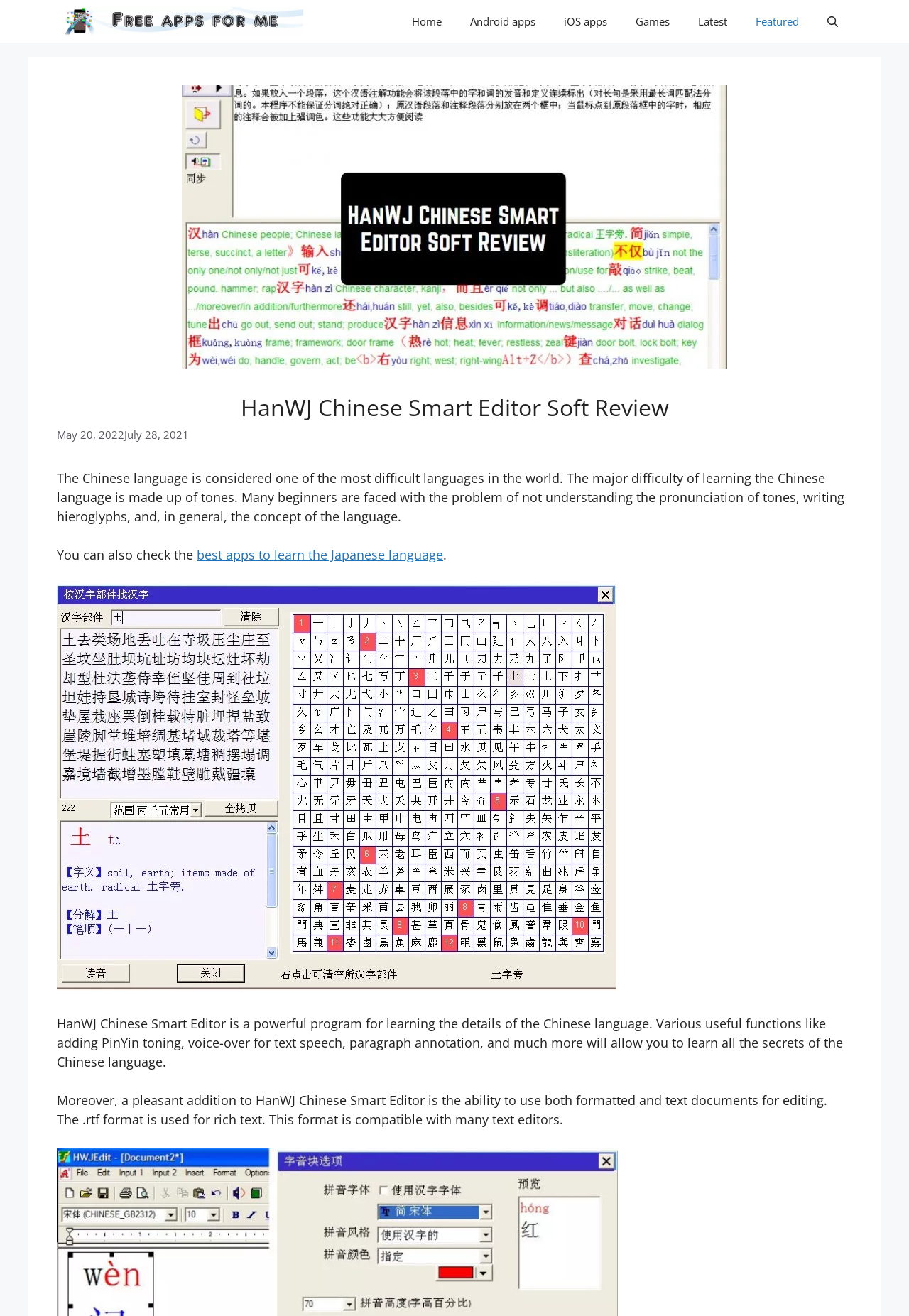Please specify the bounding box coordinates of the region to click in order to perform the following instruction: "Click on the 'Home' link".

[0.438, 0.0, 0.502, 0.032]